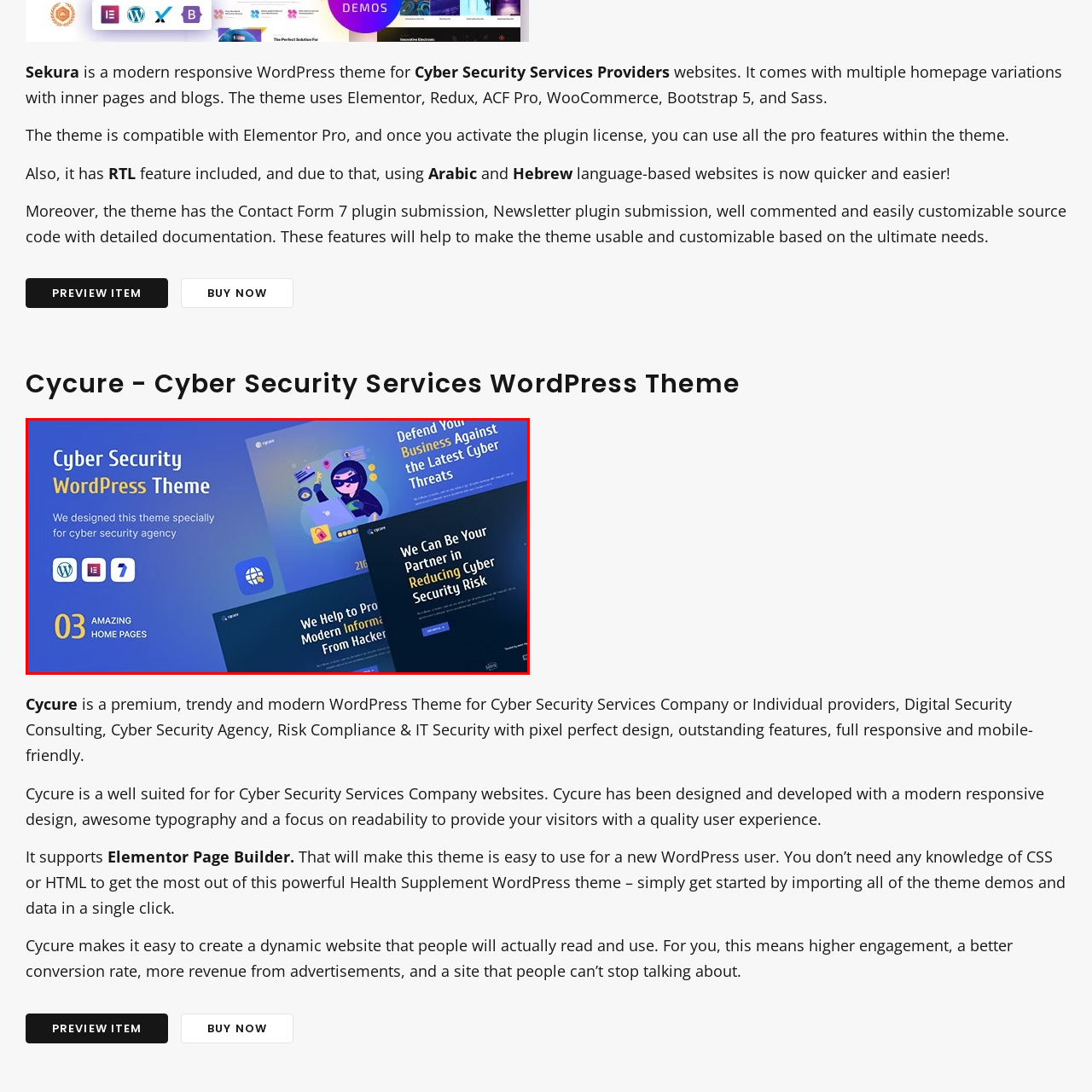What is the focus of the theme?
Carefully look at the image inside the red bounding box and answer the question in a detailed manner using the visual details present.

The prominently displayed texts on the image assert that the theme's focus is on defending against cyber threats and reducing security risks, emphasizing the importance of cyber security for its users.